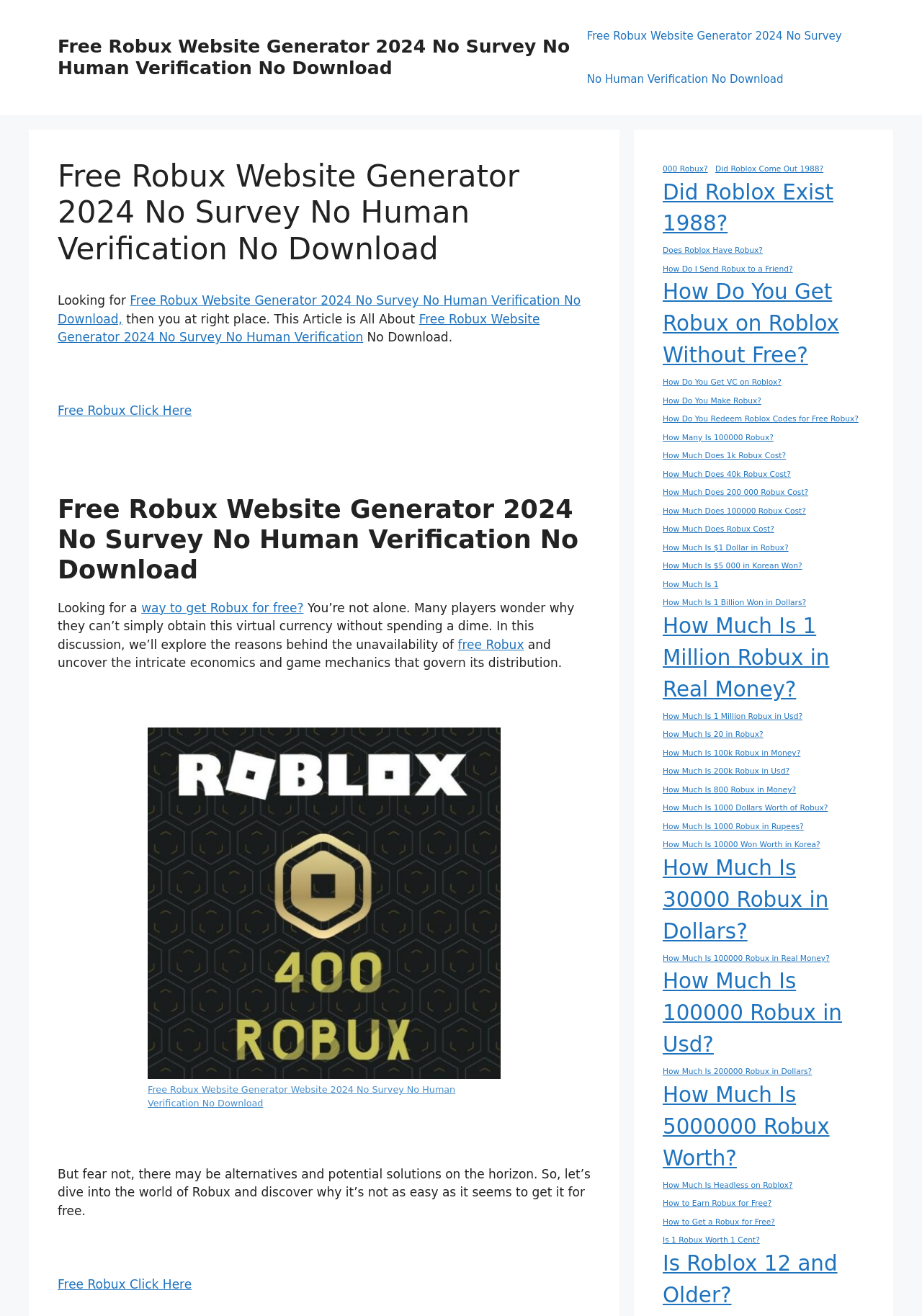Identify the bounding box coordinates of the clickable section necessary to follow the following instruction: "View the 'Free Robux Generator 2024 No Survey No Human Verification No Download' image". The coordinates should be presented as four float numbers from 0 to 1, i.e., [left, top, right, bottom].

[0.16, 0.553, 0.543, 0.82]